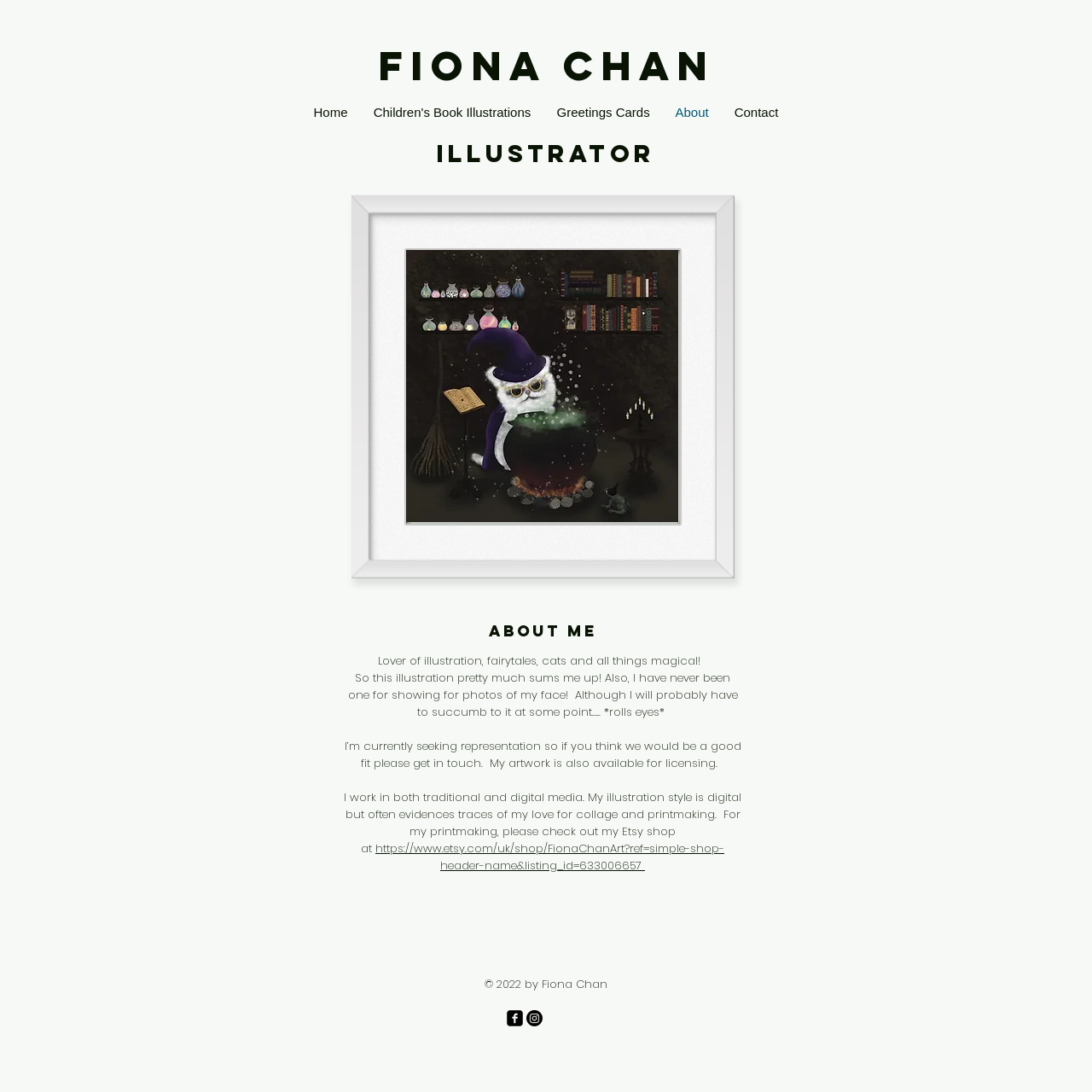Please locate the clickable area by providing the bounding box coordinates to follow this instruction: "Read about the illustrator".

[0.317, 0.569, 0.677, 0.587]